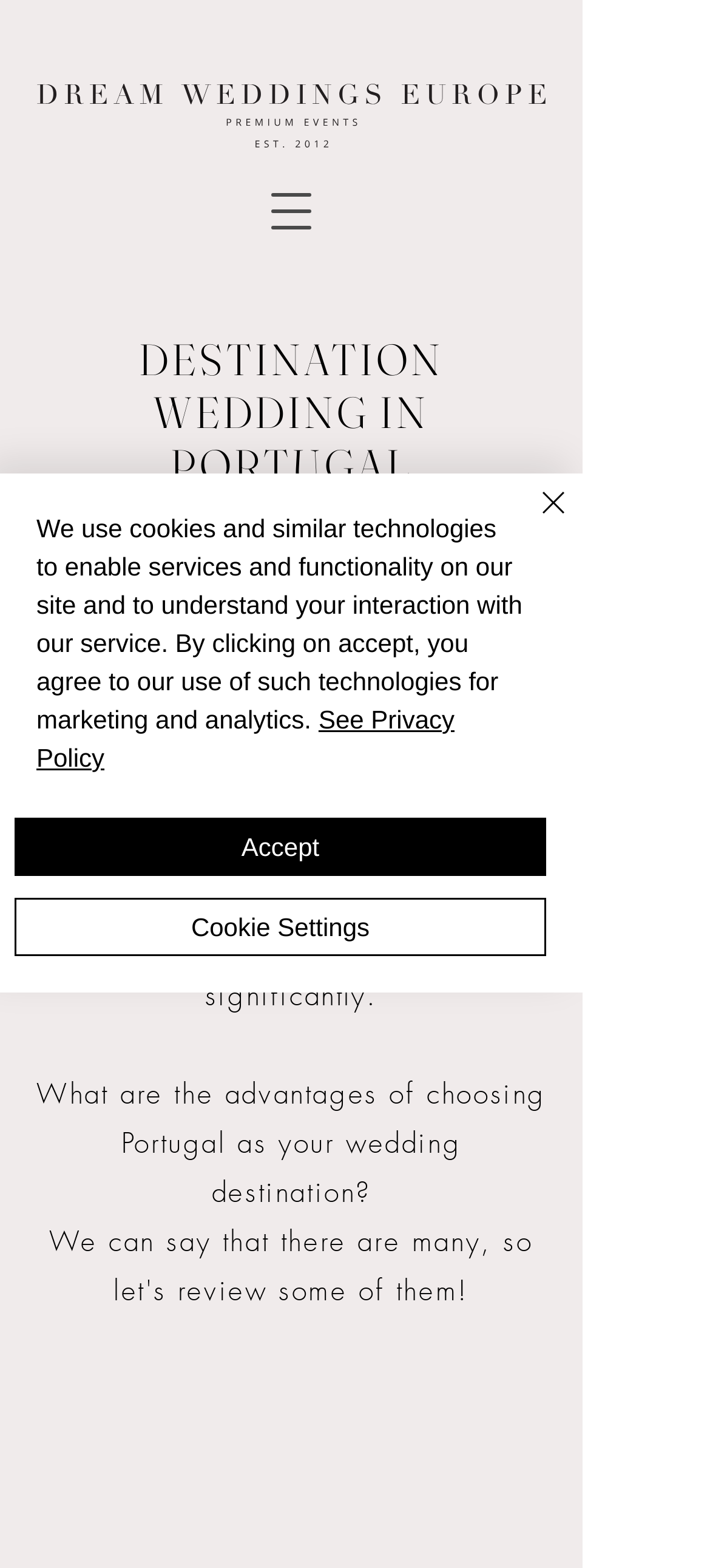Summarize the webpage comprehensively, mentioning all visible components.

The webpage is about Dream Weddings Europe, a wedding planner for destination weddings in Portugal. At the top left, there is a button to open the navigation menu. Next to it, there is a link and an image with the text "Destination wedding planner in Portugal". Below this, there is a large heading that reads "DESTINATION WEDDING IN PORTUGAL". 

Under the heading, there are three paragraphs of text that describe Portugal as a popular travel destination and a growing choice for destination weddings. The text explains that the number of couples seeking to get married in Portugal is increasing significantly. 

Further down, there is a question "What are the advantages of choosing Portugal as your wedding destination?" which seems to be a introduction to a section that is not fully shown in the screenshot. 

At the bottom of the page, there is a cookie policy alert that takes up most of the width of the page. The alert explains the use of cookies and similar technologies on the site and provides options to accept, view cookie settings, or close the alert. There is also a link to the Privacy Policy.